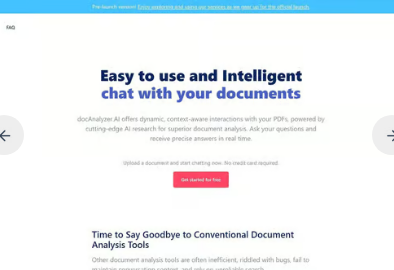What is the purpose of the call-to-action button?
Please use the image to deliver a detailed and complete answer.

The purpose of the call-to-action button 'Get started for free' is to encourage users to begin utilizing the service without any costs involved, making it easy for them to try out the DocAnalyzer AI platform.